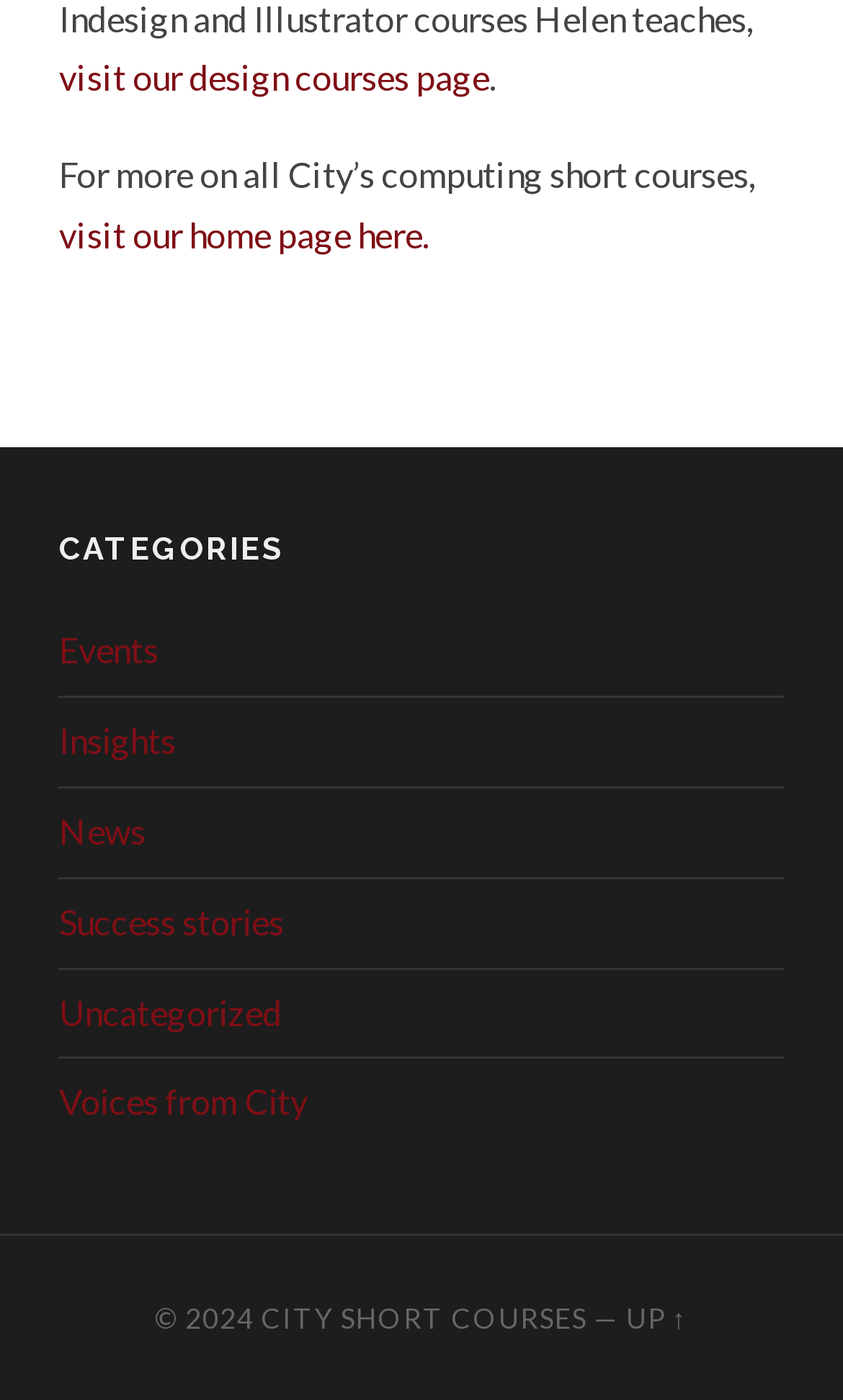Please answer the following question using a single word or phrase: 
How many categories are listed on the webpage?

6